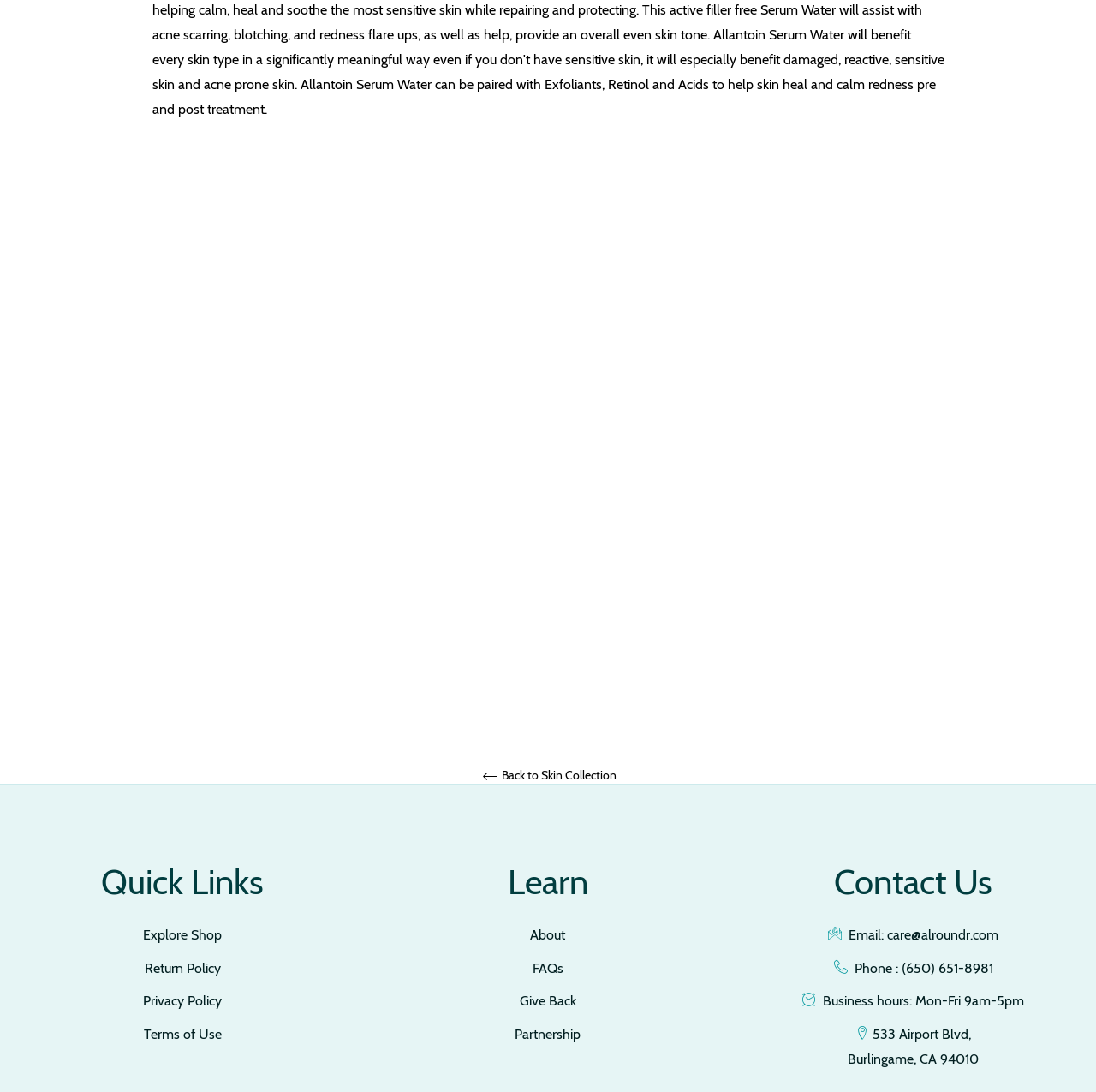Predict the bounding box of the UI element based on this description: "Return Policy".

[0.132, 0.879, 0.201, 0.894]